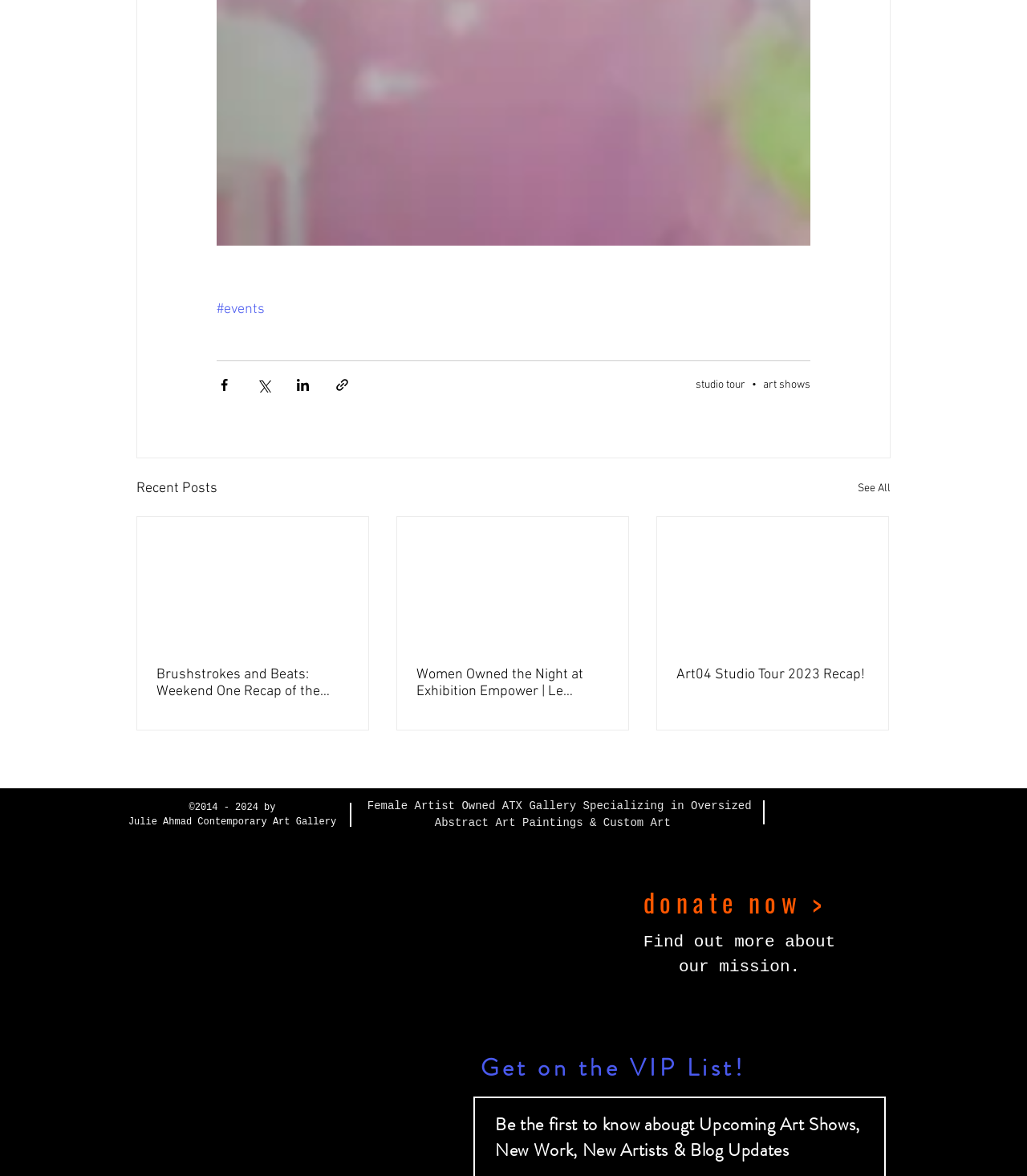What is the name of the art gallery?
Answer the question in a detailed and comprehensive manner.

I found the name of the art gallery by looking at the StaticText element with the text 'Julie Ahmad Contemporary Art Gallery' located at [0.125, 0.694, 0.327, 0.703]. This text is likely to be the name of the art gallery since it is prominently displayed on the webpage.